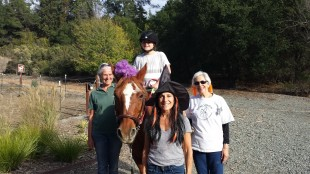Provide your answer in one word or a succinct phrase for the question: 
What is the backdrop of the scene?

Lush, green landscape with trees